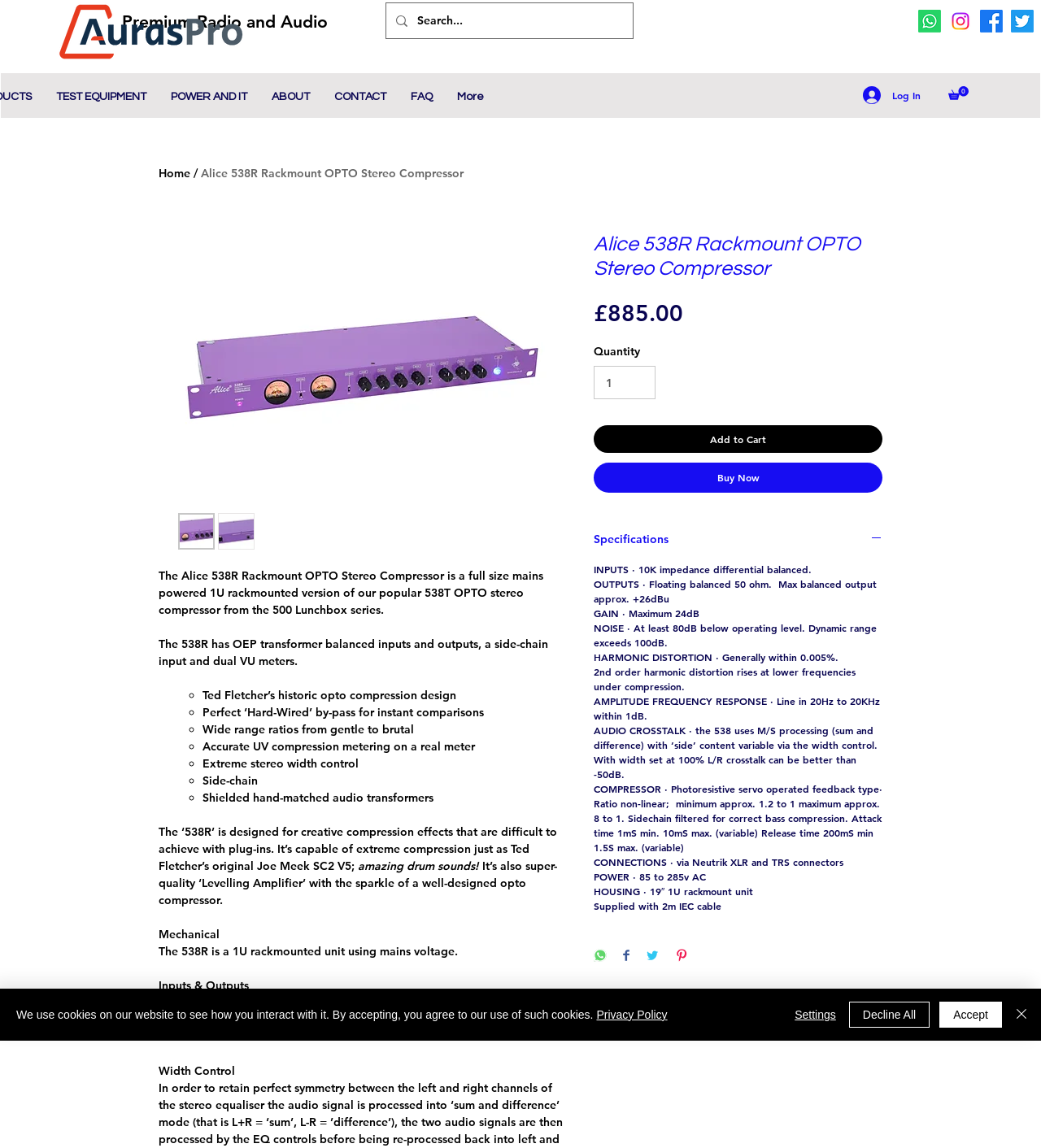Give a concise answer of one word or phrase to the question: 
What is the name of the product?

Alice 538R Rackmount OPTO Stereo Compressor